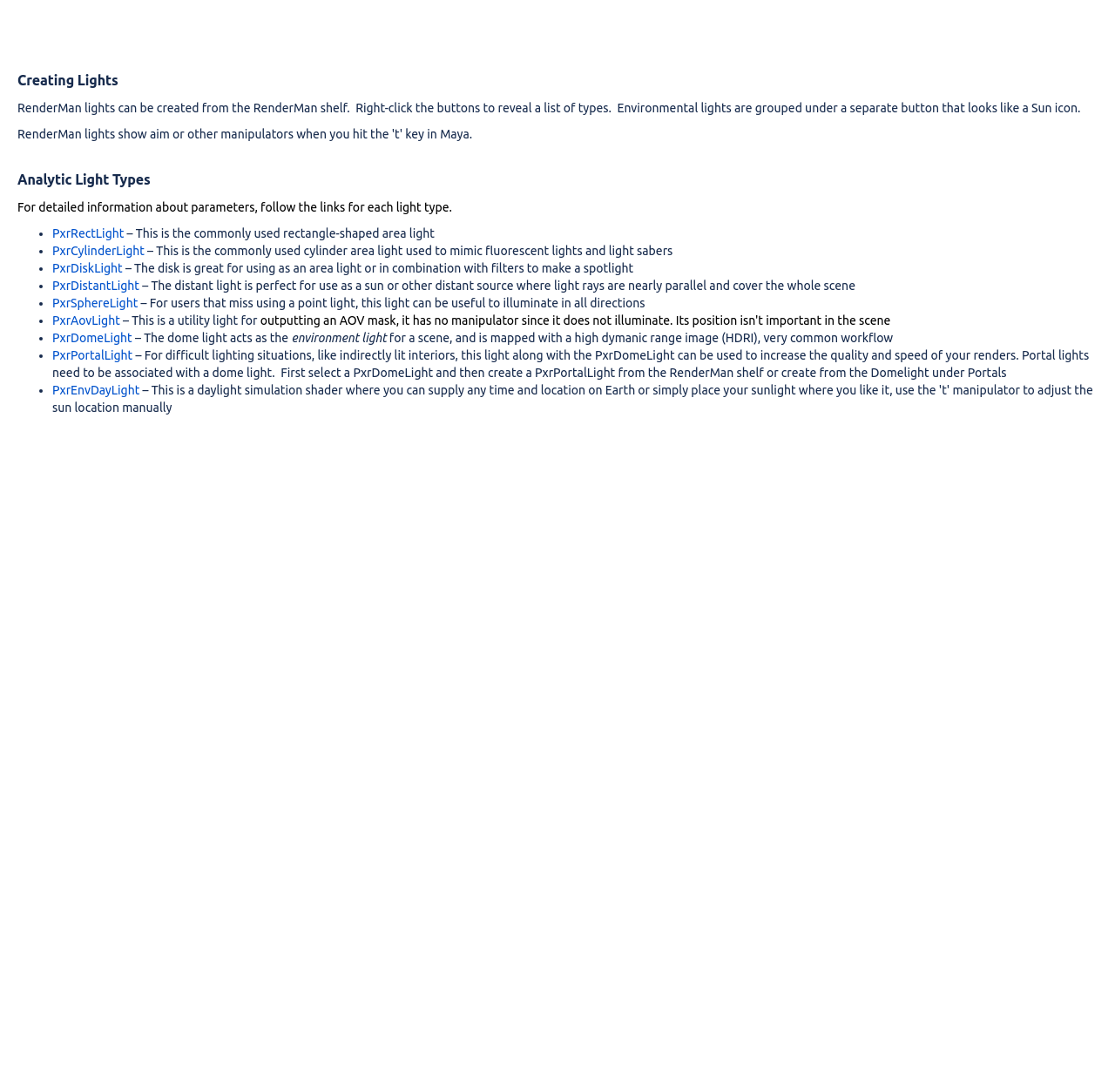Determine the bounding box coordinates of the area to click in order to meet this instruction: "Follow the link for PxrCylinderLight".

[0.047, 0.223, 0.13, 0.236]